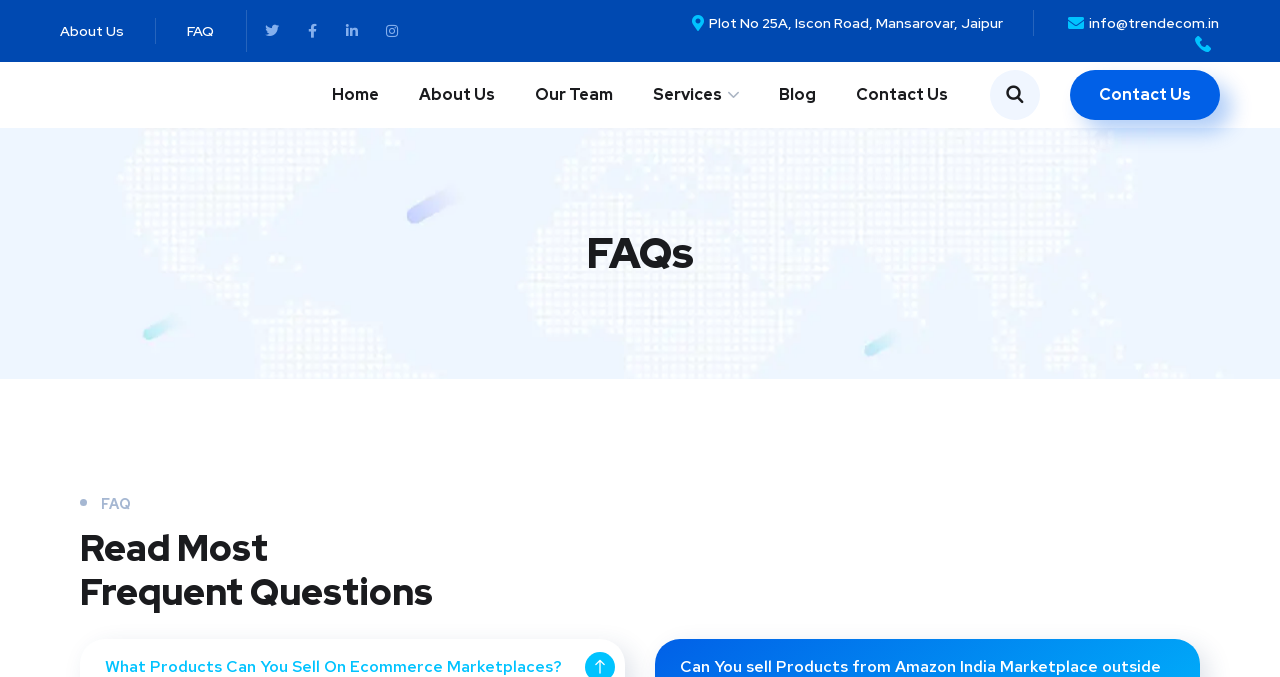Pinpoint the bounding box coordinates of the clickable area needed to execute the instruction: "contact us". The coordinates should be specified as four float numbers between 0 and 1, i.e., [left, top, right, bottom].

[0.836, 0.103, 0.953, 0.177]